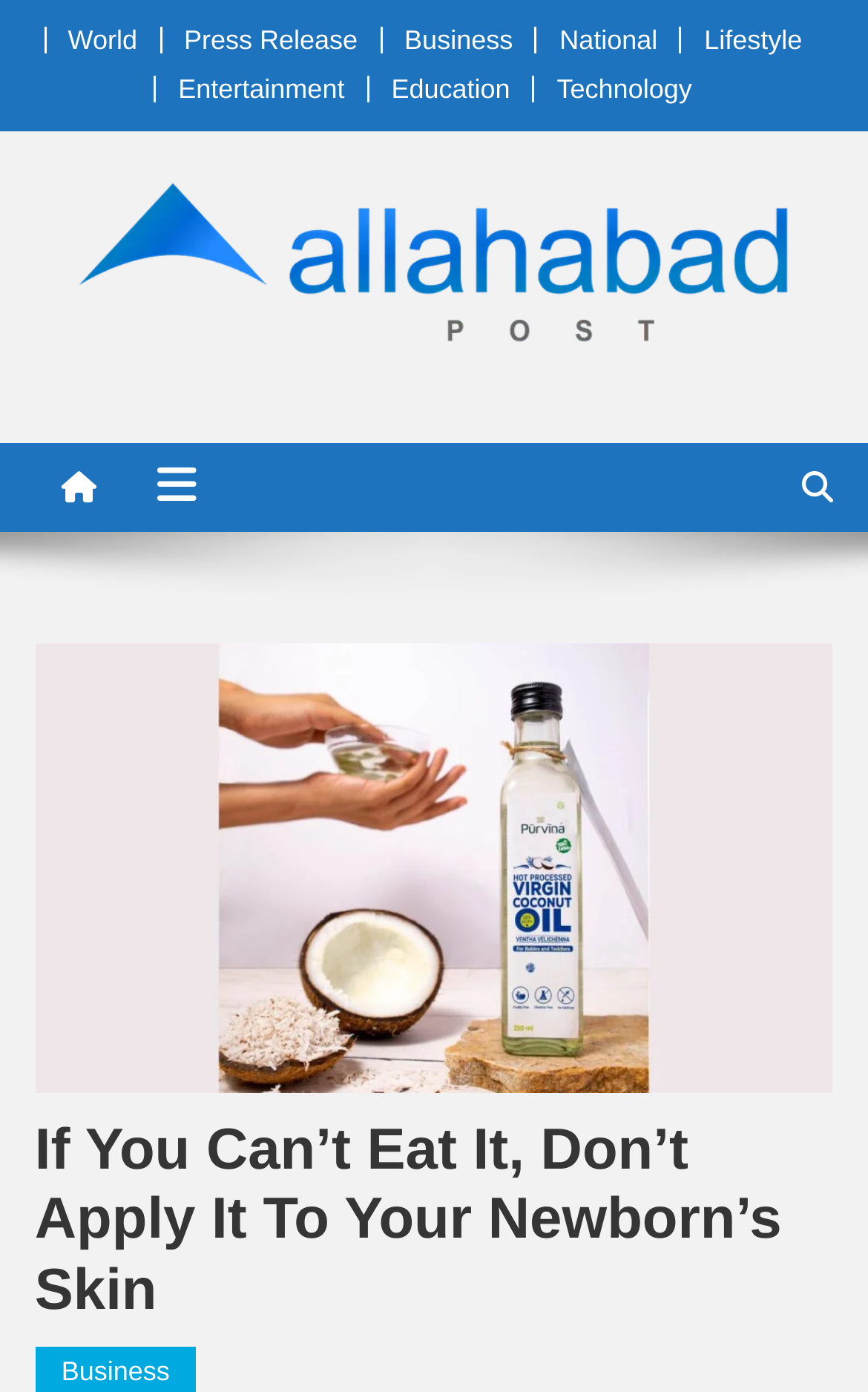Pinpoint the bounding box coordinates of the clickable element to carry out the following instruction: "search for something."

[0.04, 0.319, 0.143, 0.383]